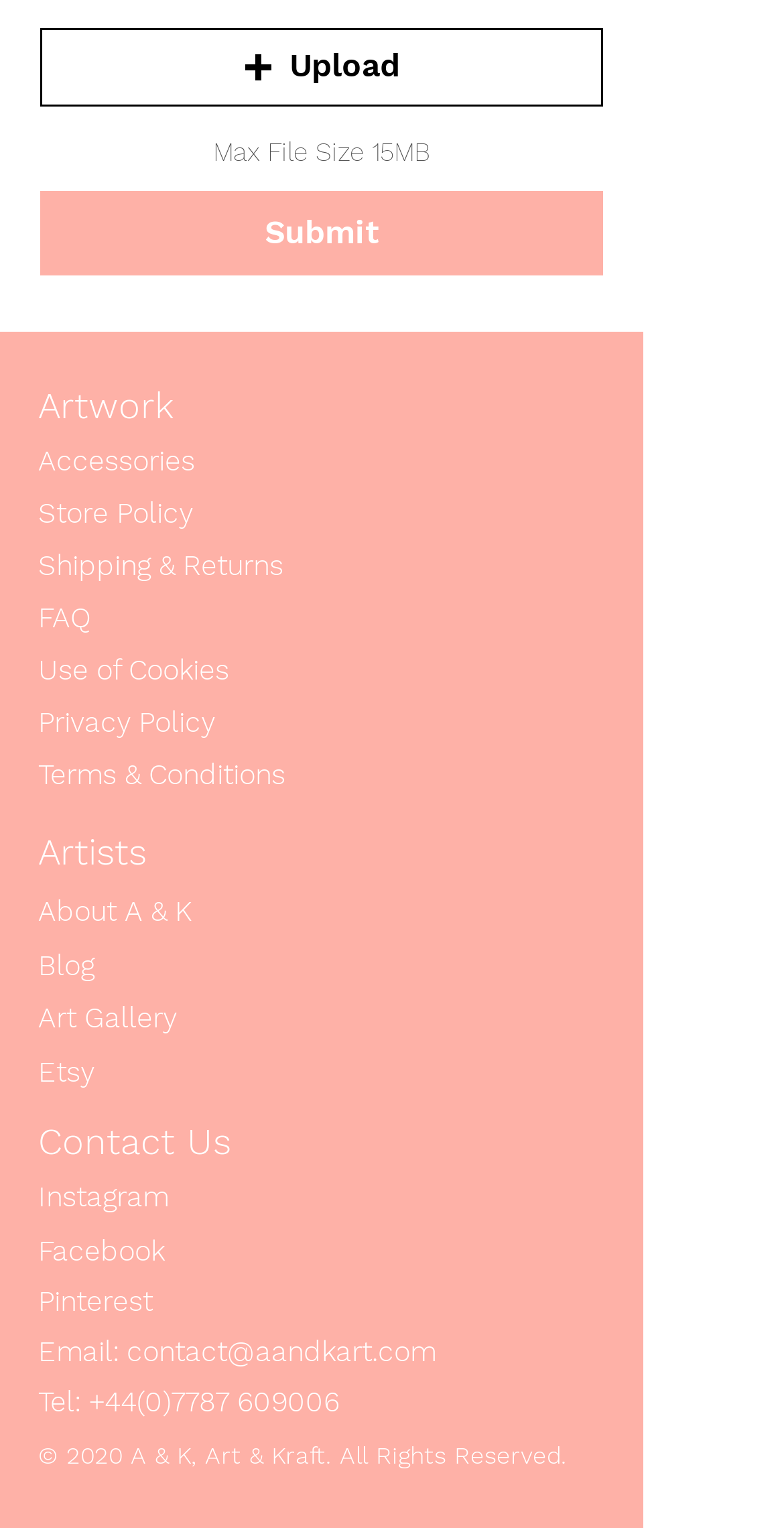Show the bounding box coordinates for the HTML element described as: "About A & K".

[0.049, 0.585, 0.246, 0.606]